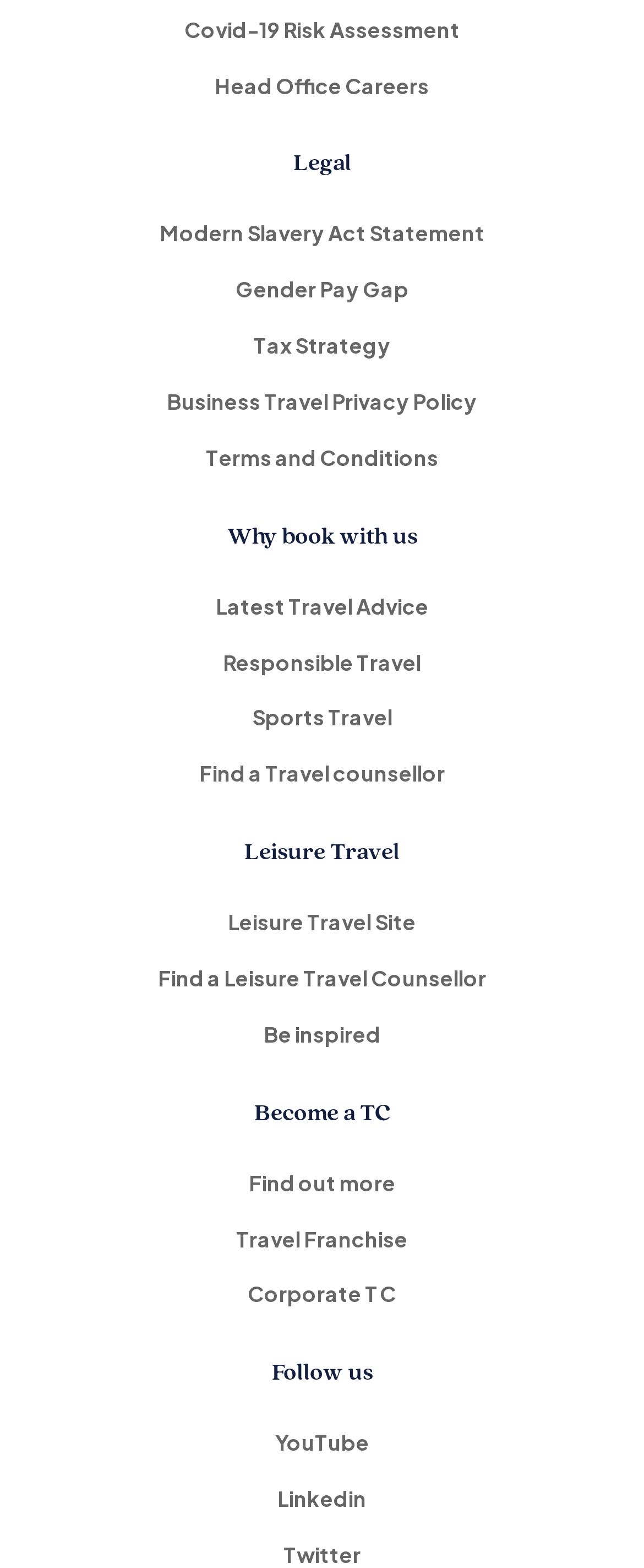Please respond to the question with a concise word or phrase:
How many links are under the 'Legal' heading?

5